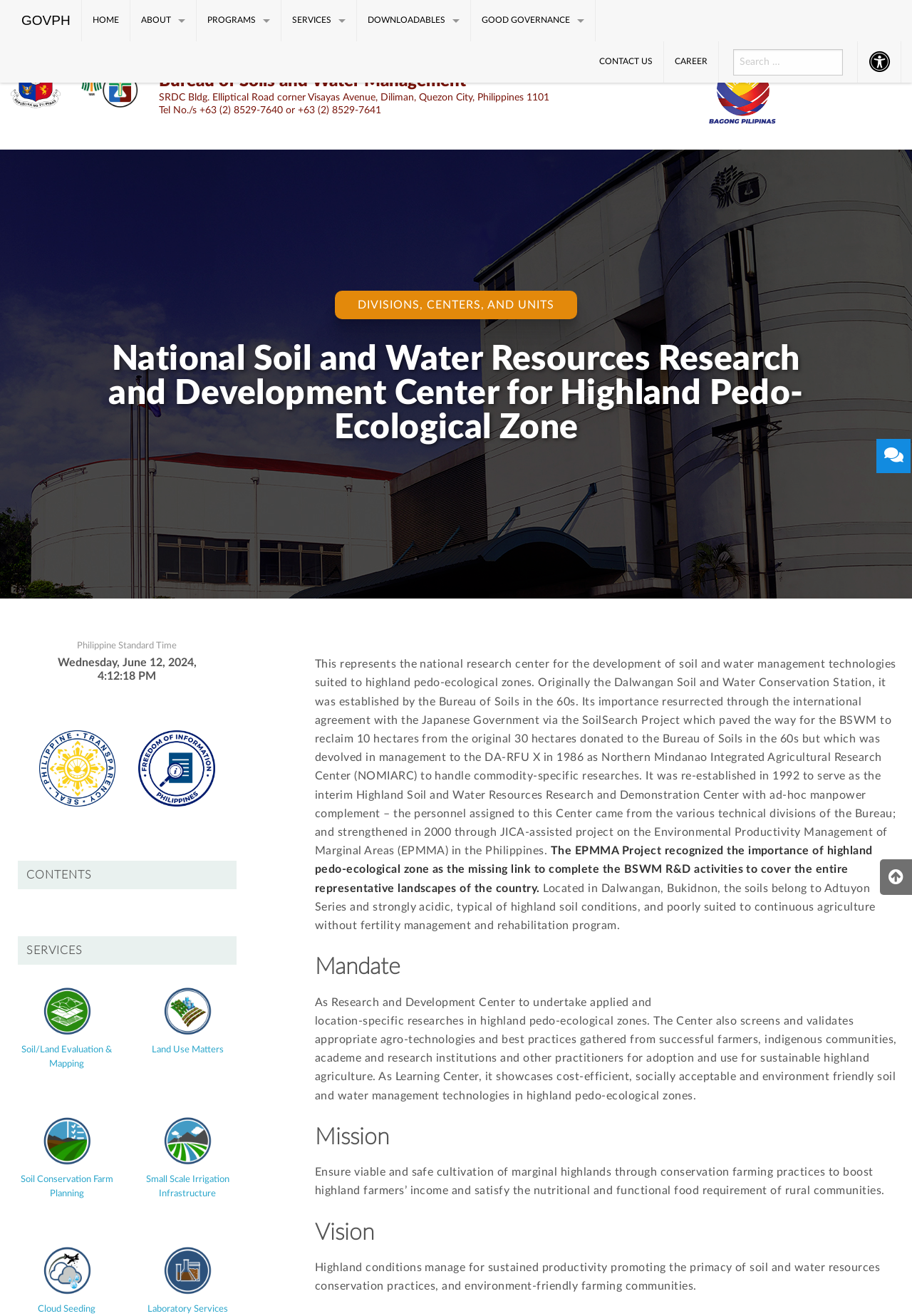Can you show the bounding box coordinates of the region to click on to complete the task described in the instruction: "Learn about the National Soil and Water Resources Research and Development Center"?

[0.109, 0.26, 0.891, 0.338]